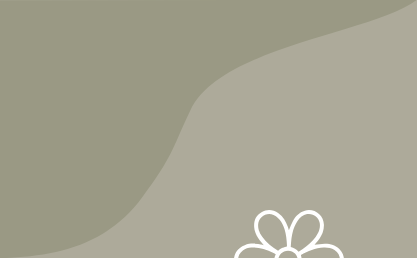Craft a thorough explanation of what is depicted in the image.

The image features a minimalist design with a soft, muted color palette dominated by shades of gray and beige. In the foreground, there is a delicate, stylized floral motif, outlined in white, which adds a touch of elegance to the composition. The abstract background flows smoothly, enhancing the serene and natural ambiance of the piece. This aesthetic could complement themes of gardening, nature, and tranquility, evoking a sense of calm and appreciation for the beauty of the natural world. The simplicity of the design aligns with a modern, eco-friendly aesthetic, making it ideal for contexts related to nature, gardening, or wellness.